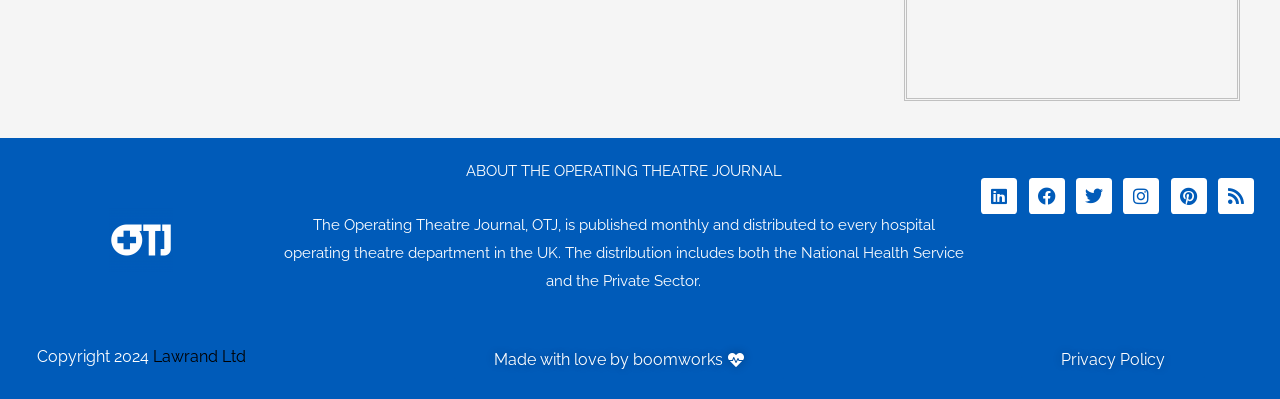Give a one-word or short-phrase answer to the following question: 
How often is the journal published?

Monthly